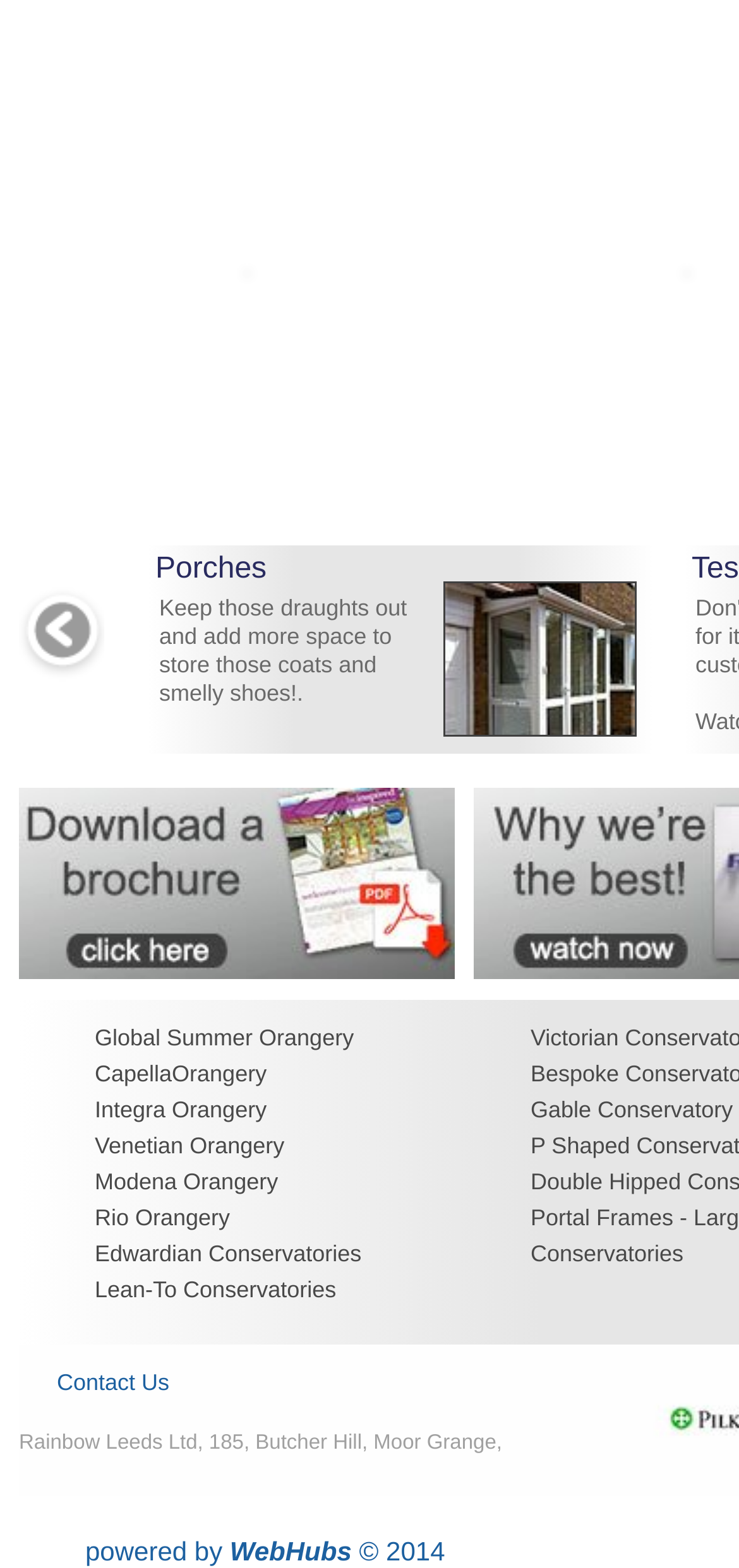Based on the visual content of the image, answer the question thoroughly: How many list markers are present on the webpage?

The webpage contains 14 list markers, which are child elements of the root element and have distinct bounding box coordinates, used to list various types of orangeries and conservatories.